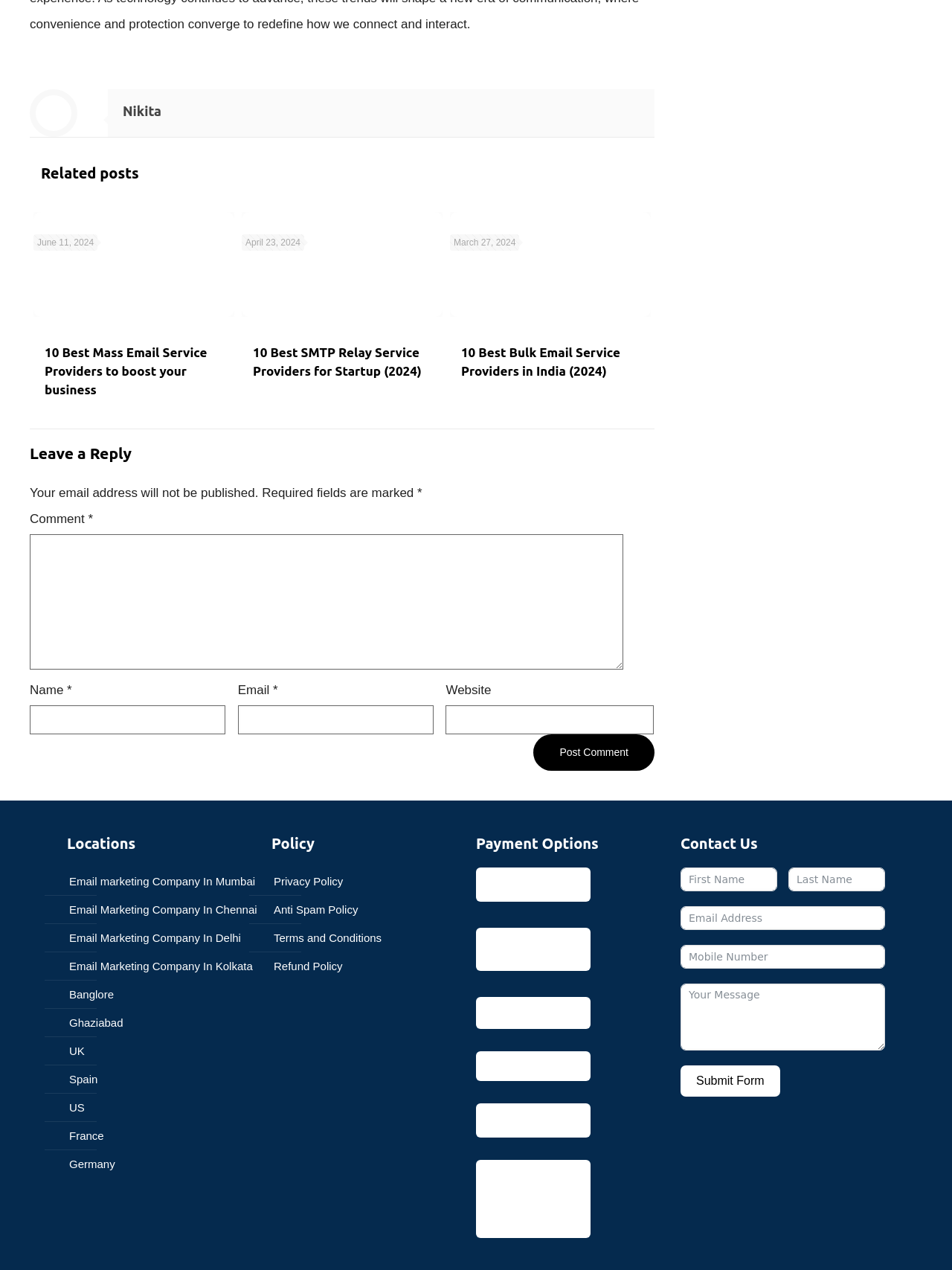Can you provide the bounding box coordinates for the element that should be clicked to implement the instruction: "Click on the link 'Email marketing Company In Mumbai'"?

[0.07, 0.683, 0.285, 0.705]